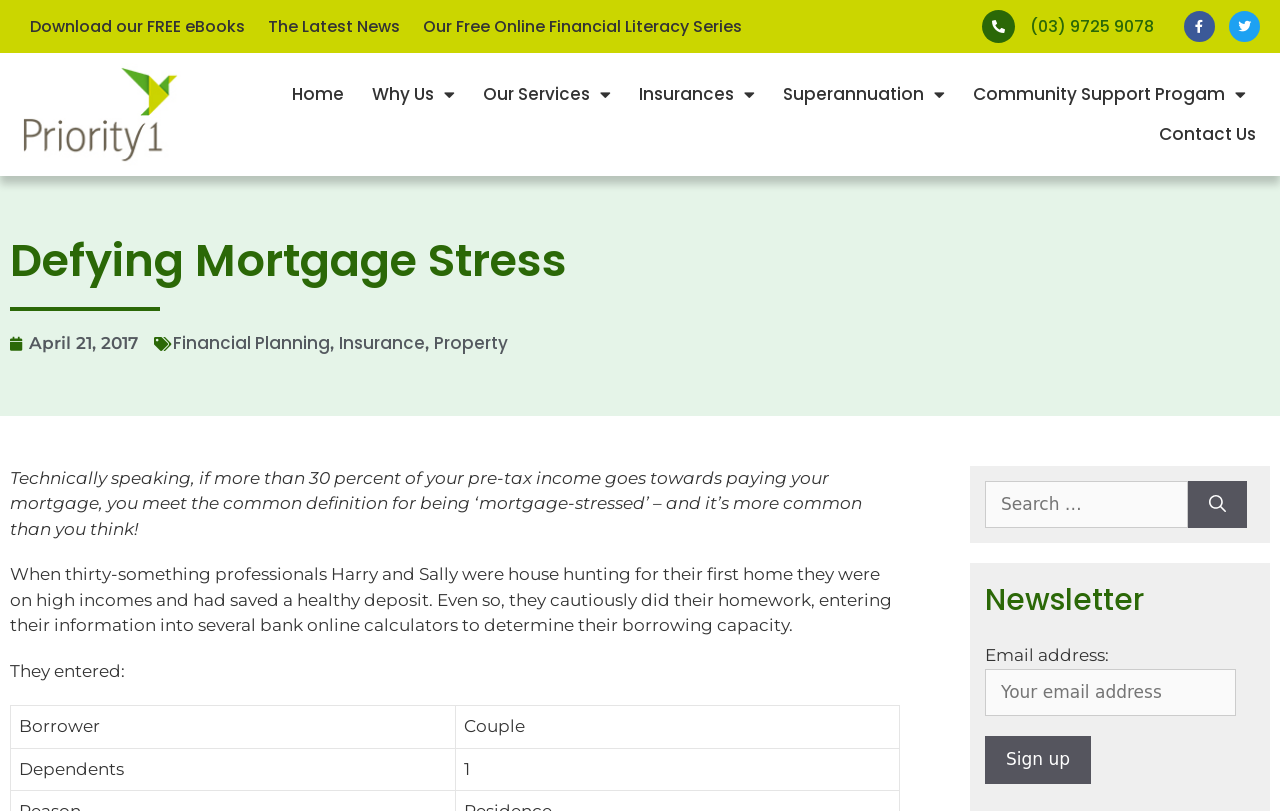What is the topic of the article?
Based on the image, please offer an in-depth response to the question.

I inferred the topic of the article by reading the static text on the webpage, which discusses the story of Harry and Sally who are house hunting and the definition of being 'mortgage-stressed'.